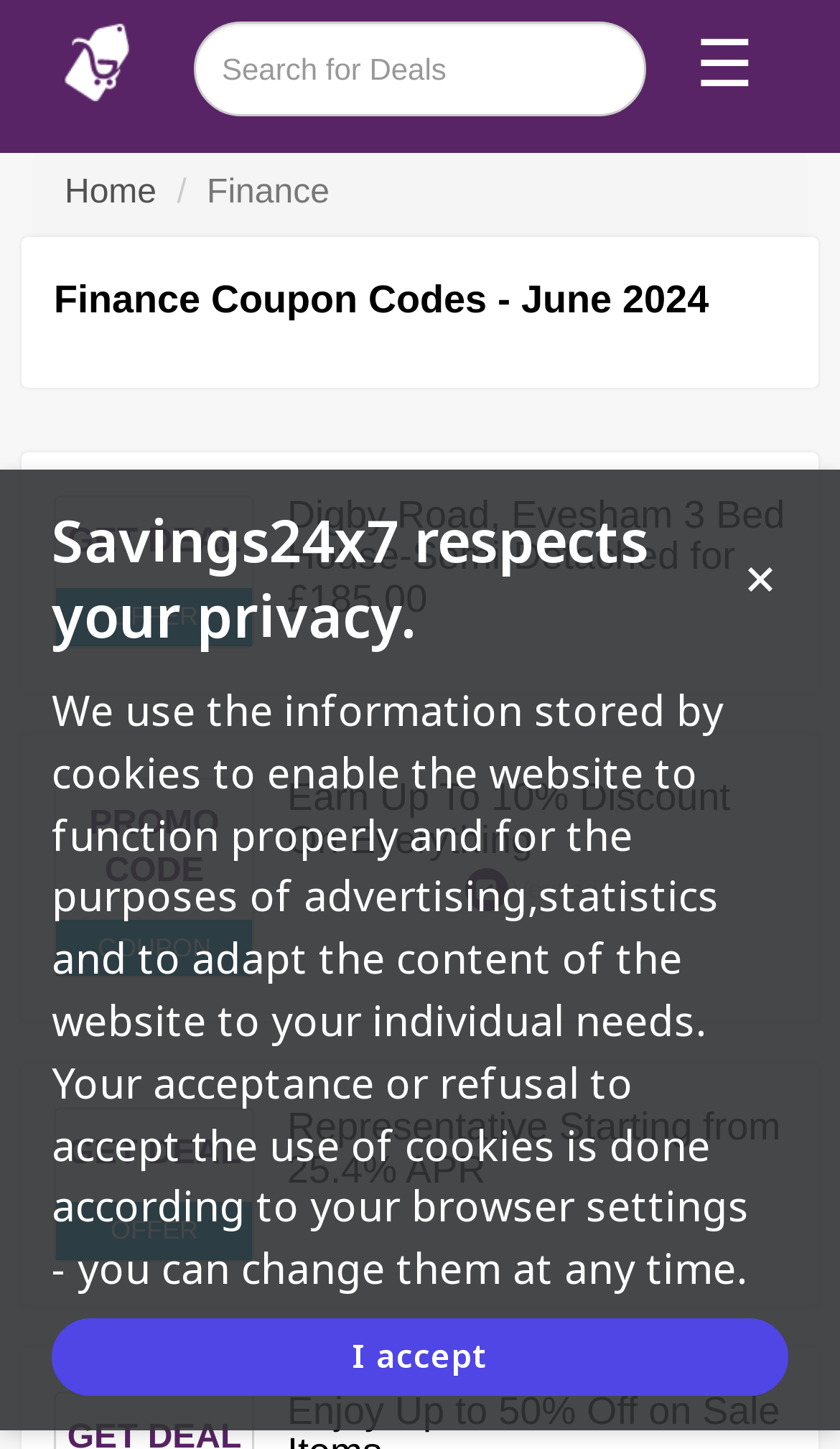How many coupon codes are displayed on this webpage?
Look at the image and answer the question with a single word or phrase.

3